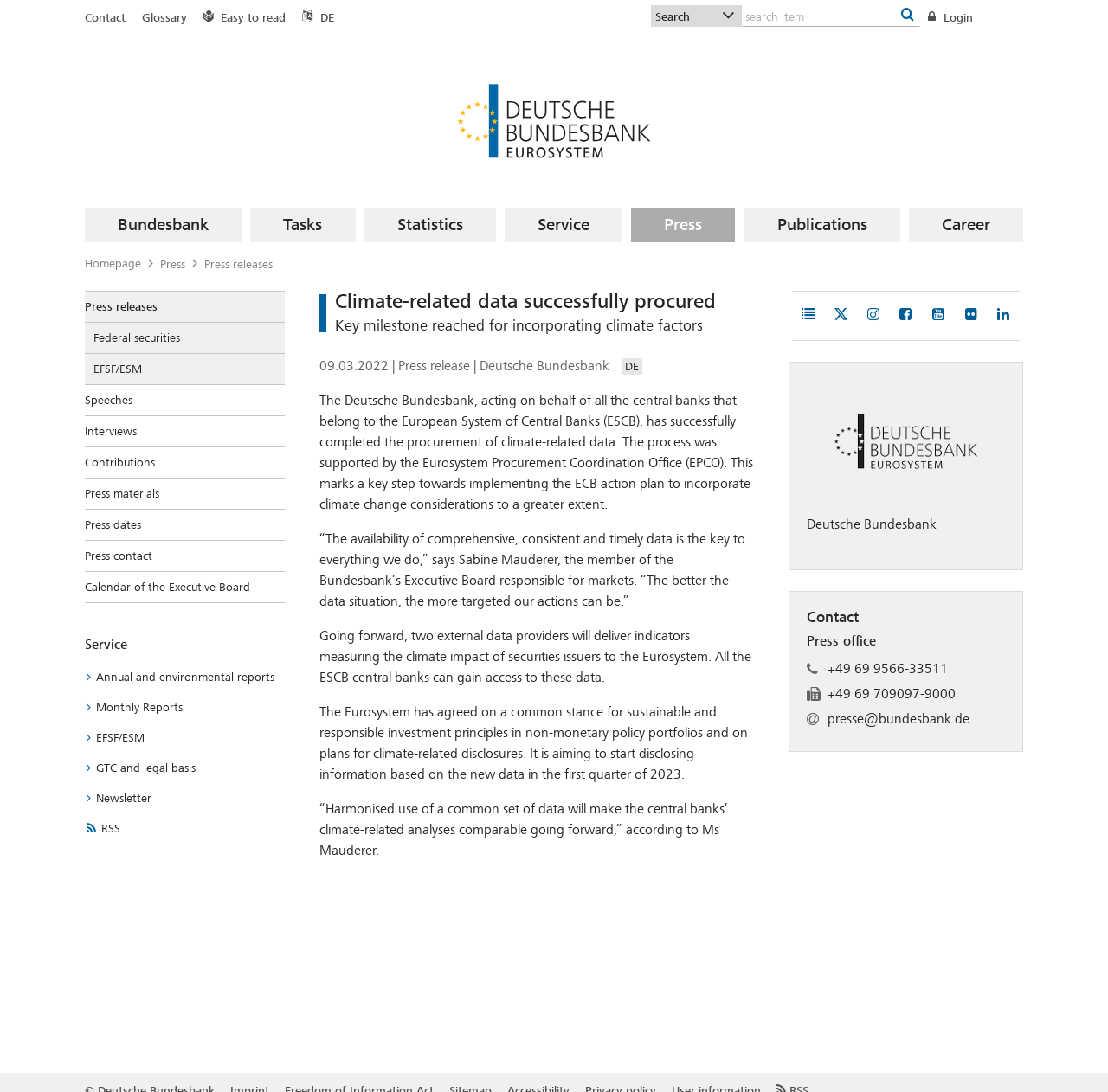Find the bounding box coordinates for the UI element whose description is: "Monthly Reports". The coordinates should be four float numbers between 0 and 1, in the format [left, top, right, bottom].

[0.077, 0.634, 0.257, 0.661]